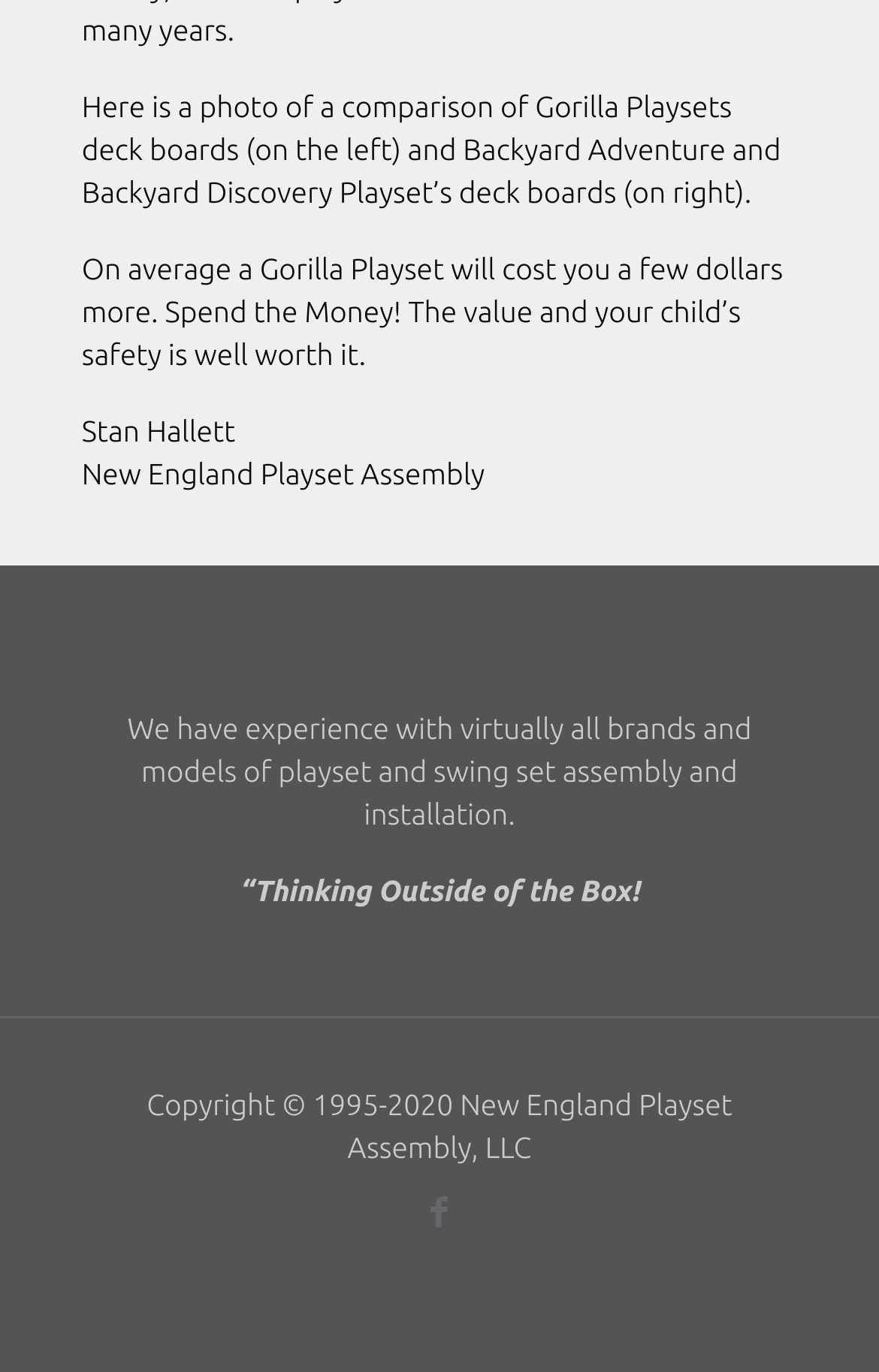What is the topic of the comparison?
Provide a short answer using one word or a brief phrase based on the image.

Gorilla Playsets deck boards